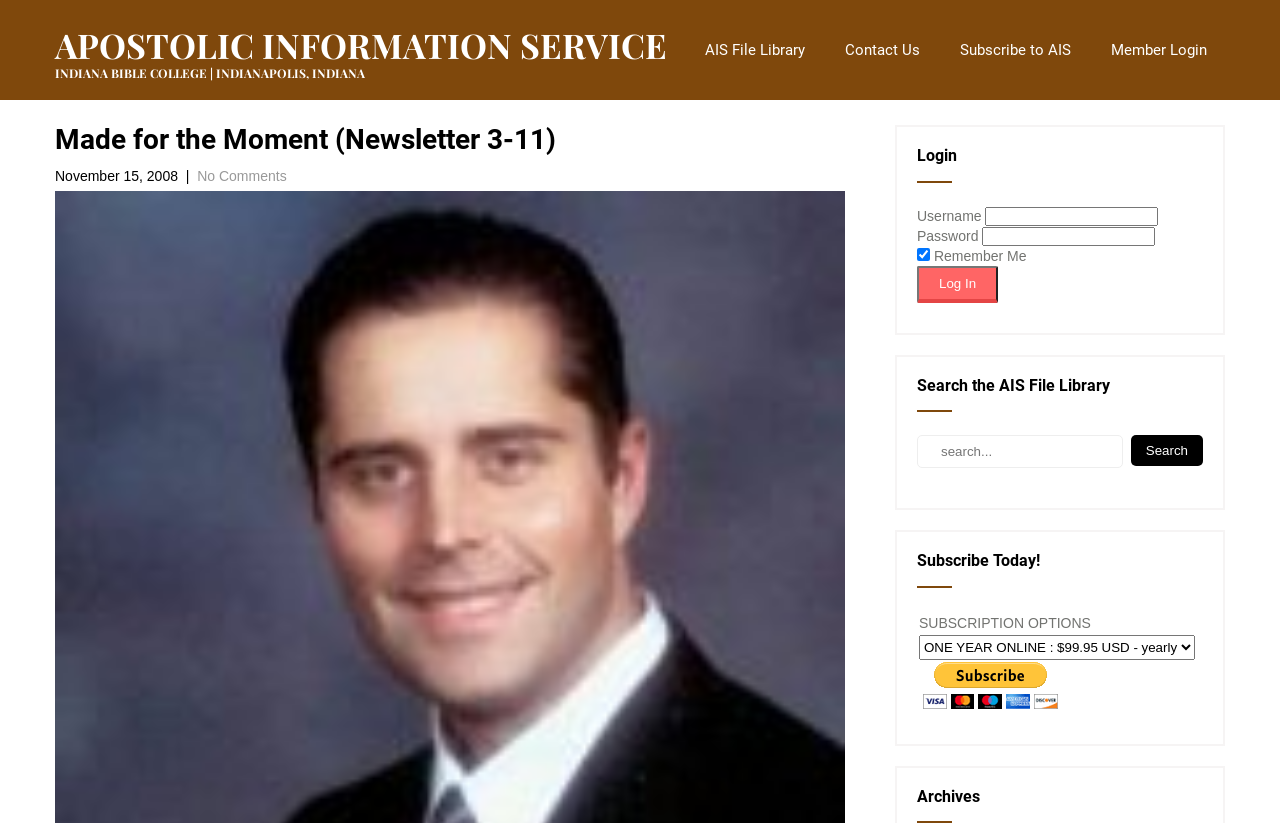Please locate the bounding box coordinates of the element that should be clicked to complete the given instruction: "Search in the forum".

None